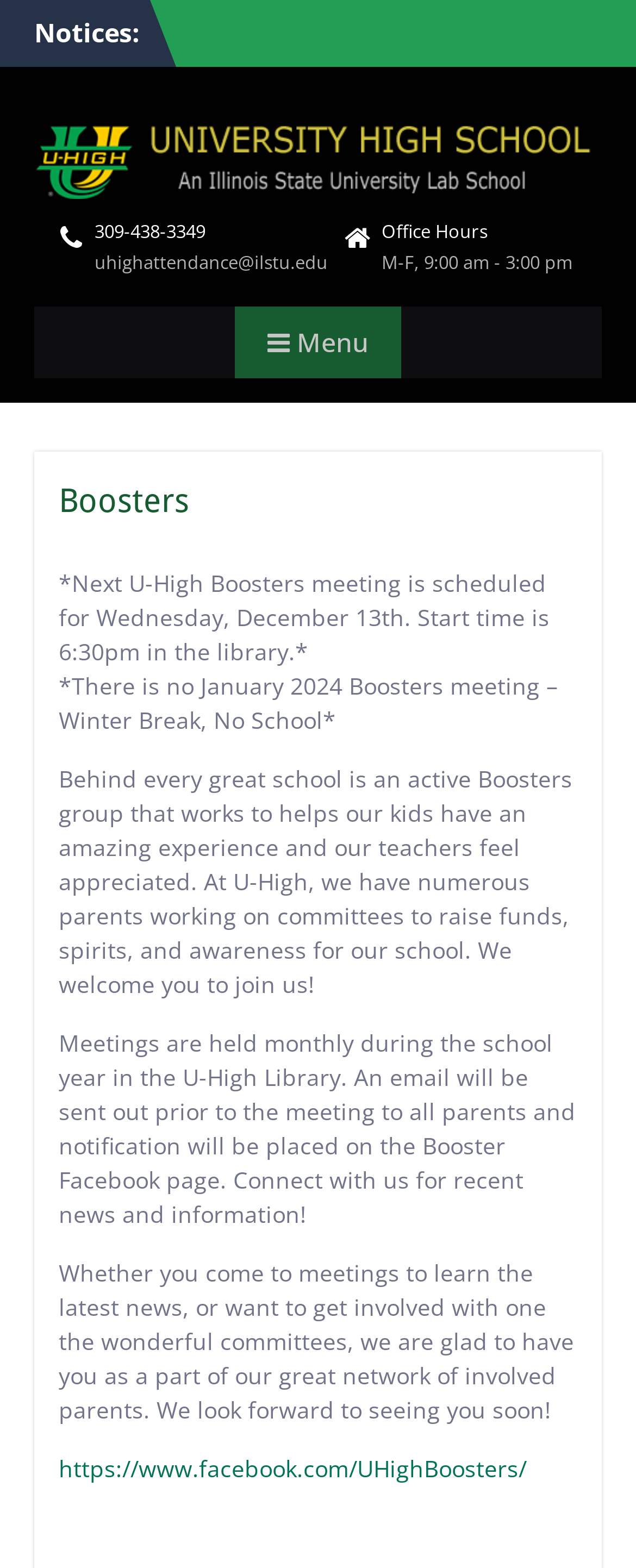Using the description: "Machine Learning", identify the bounding box of the corresponding UI element in the screenshot.

None